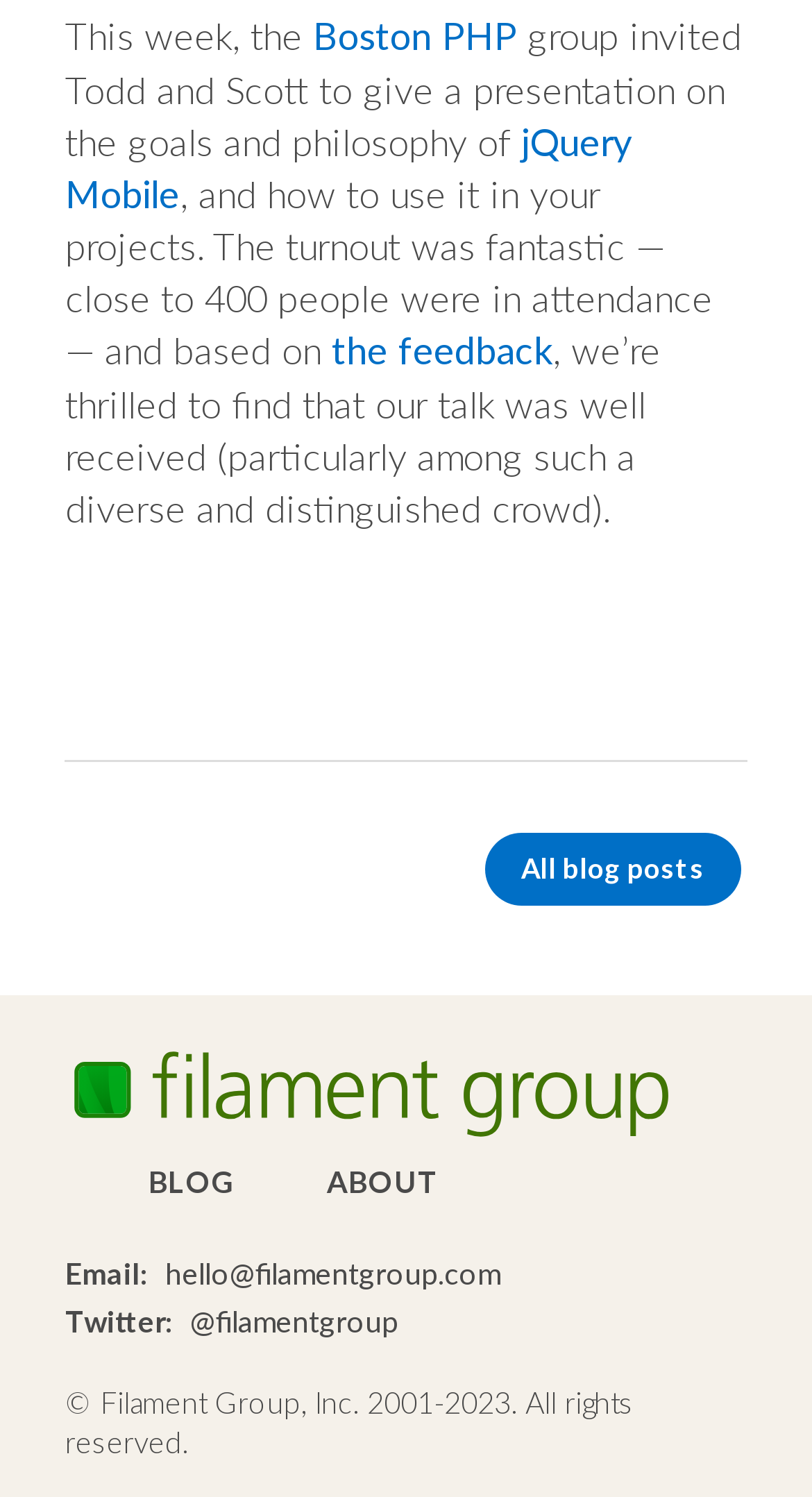What is the name of the group that invited Todd and Scott?
Identify the answer in the screenshot and reply with a single word or phrase.

Boston PHP